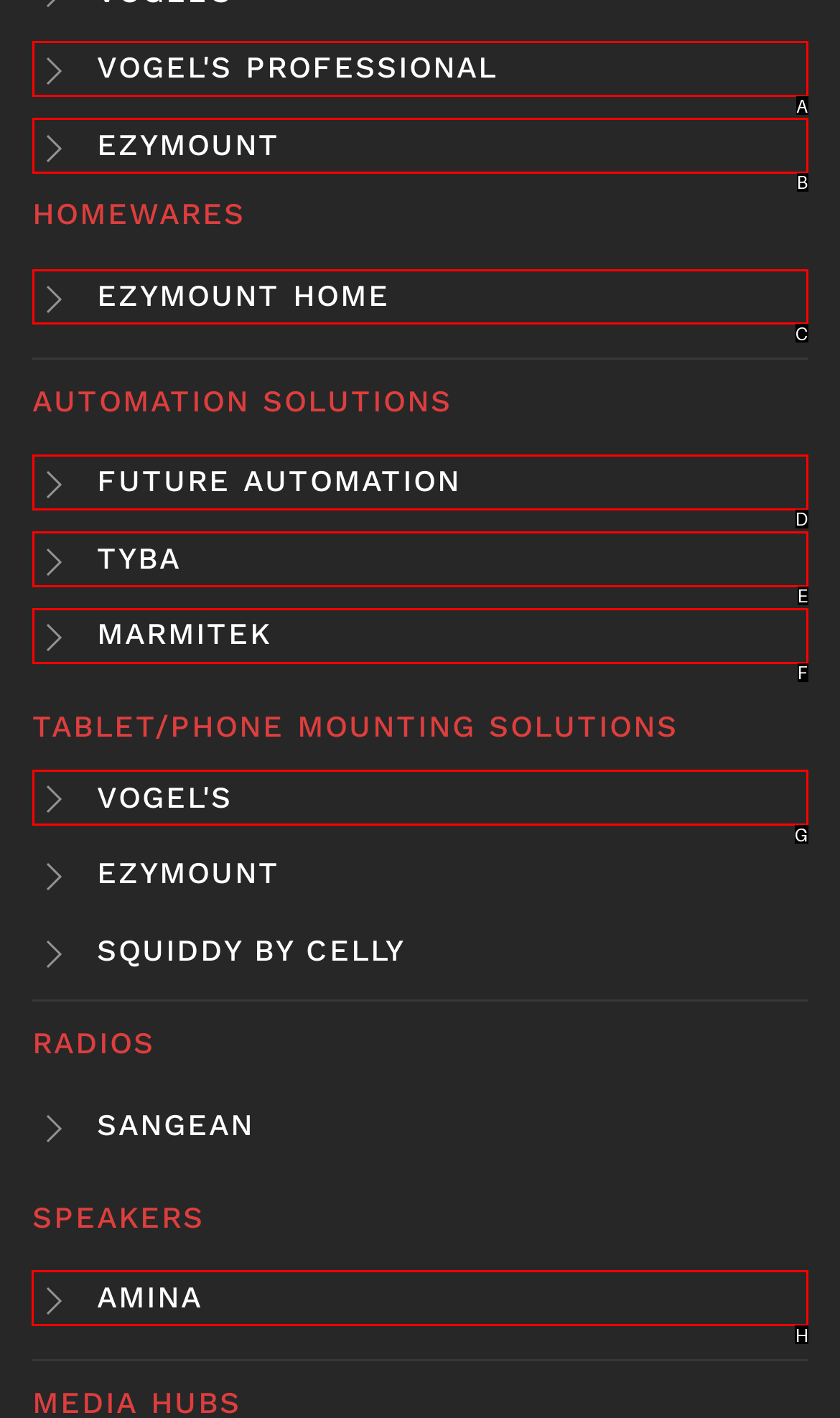Select the right option to accomplish this task: Check out AMINA. Reply with the letter corresponding to the correct UI element.

H